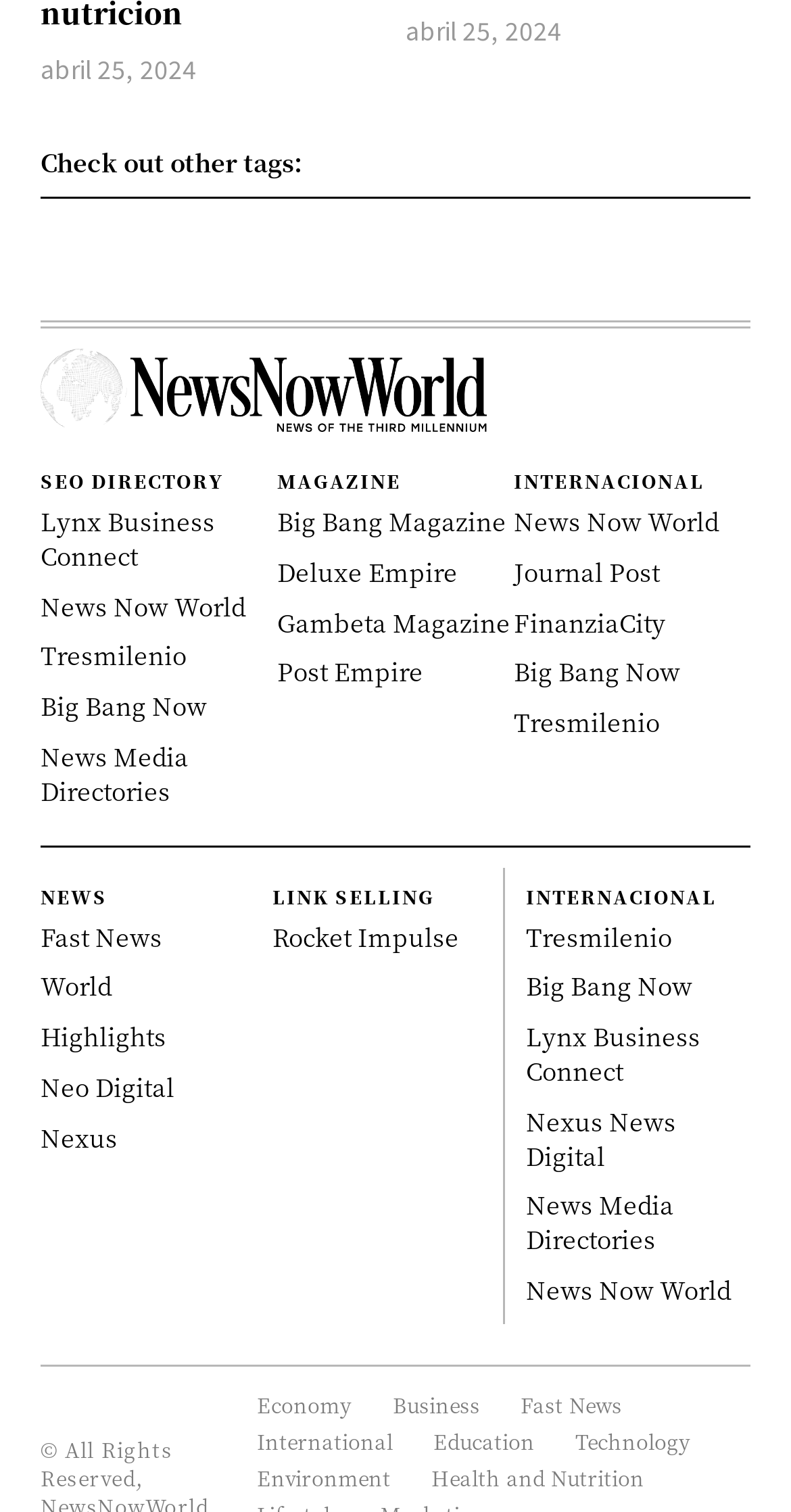What is the name of the last link on the webpage?
Utilize the image to construct a detailed and well-explained answer.

I looked at the links at the bottom of the webpage and found that the last link is 'Health and Nutrition'.